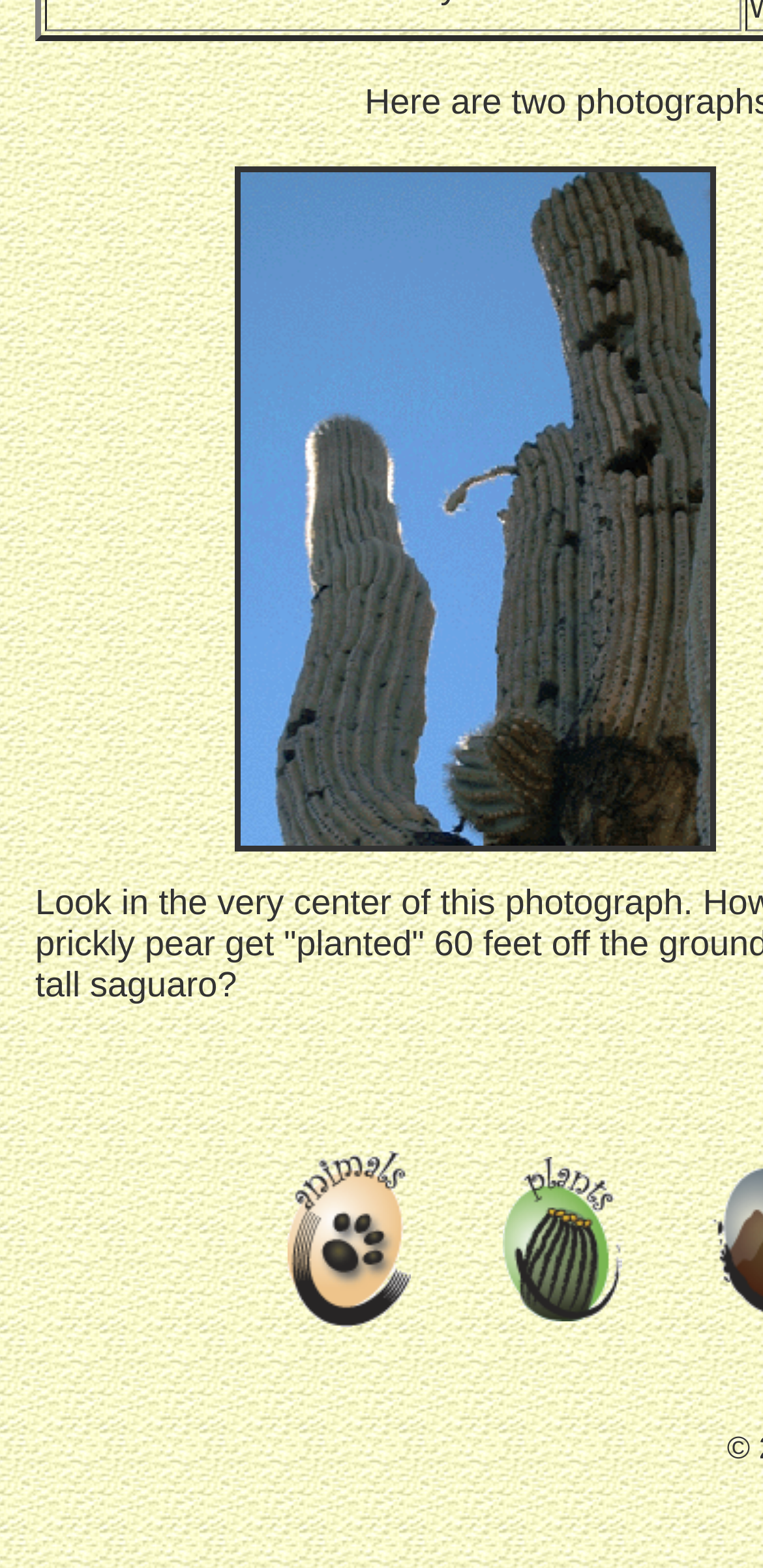Determine the bounding box for the UI element described here: "alt="Plants Icon"".

[0.658, 0.827, 0.814, 0.848]